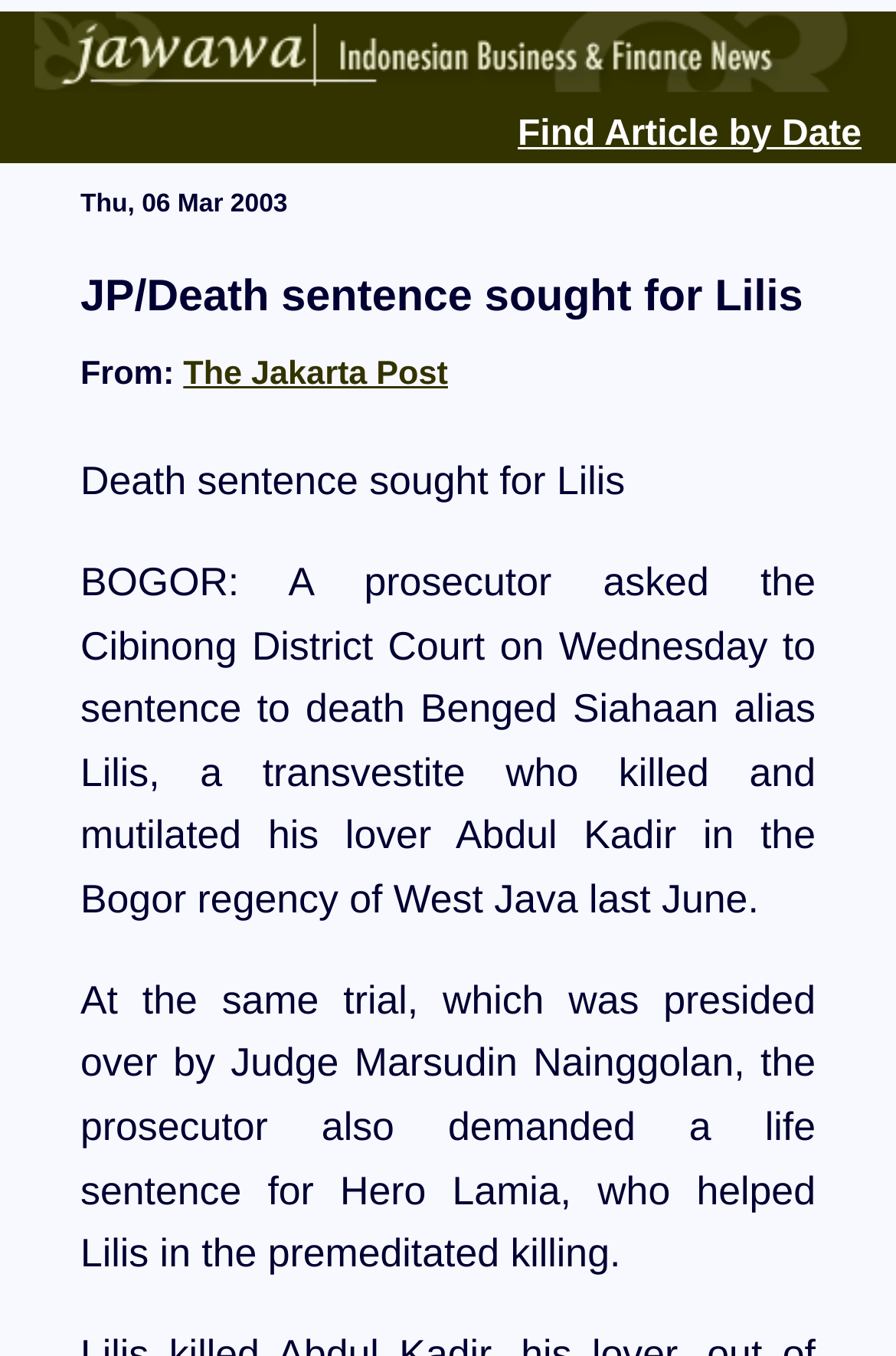Determine the bounding box coordinates of the UI element that matches the following description: "parent_node: Find Article by Date". The coordinates should be four float numbers between 0 and 1 in the format [left, top, right, bottom].

[0.038, 0.023, 0.962, 0.052]